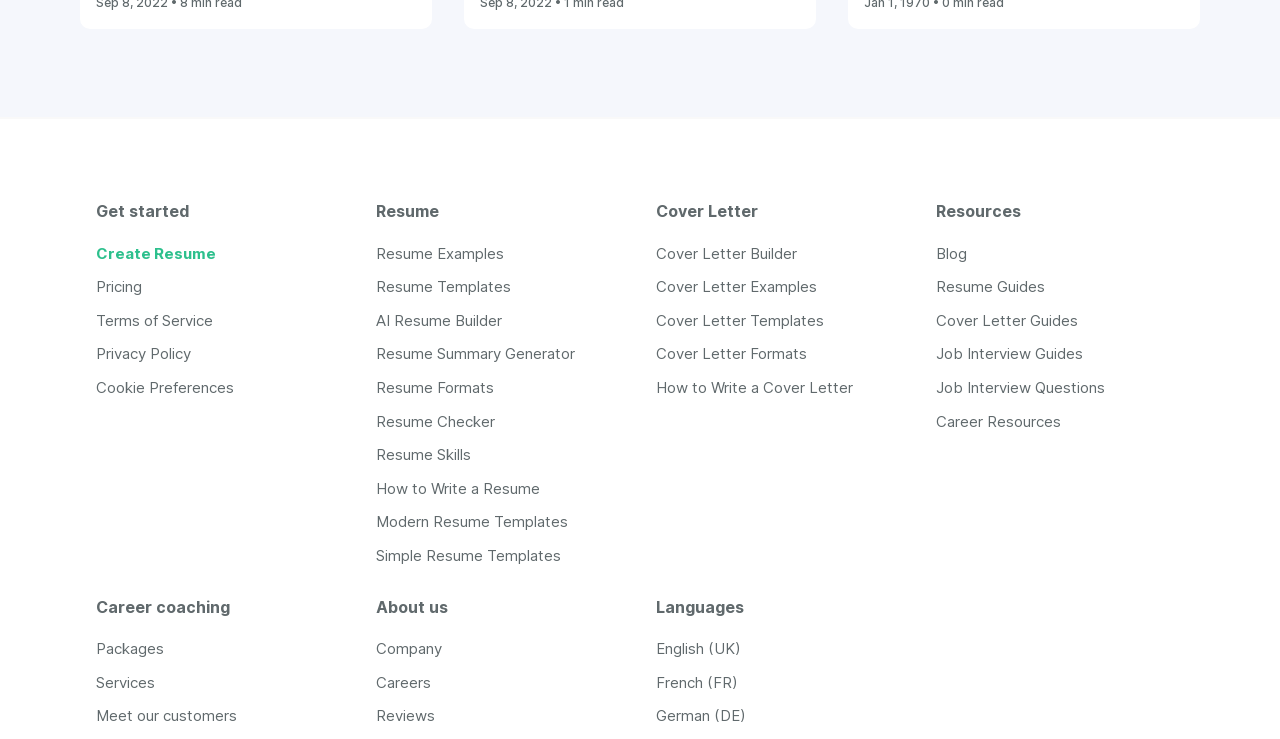Answer succinctly with a single word or phrase:
What is the category of links below 'Resume'?

Resume-related links